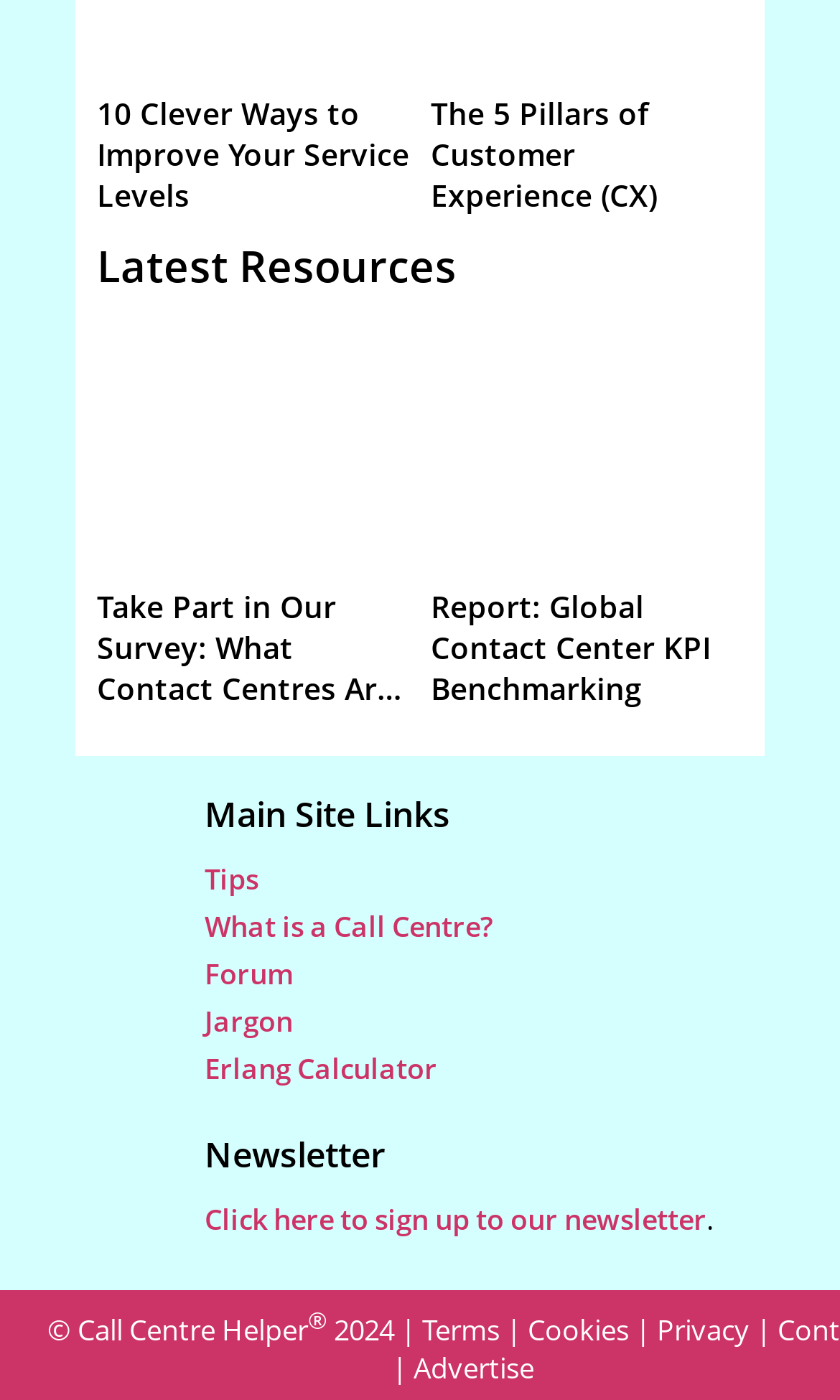Provide the bounding box coordinates of the HTML element described by the text: "Cookies".

[0.628, 0.936, 0.749, 0.963]